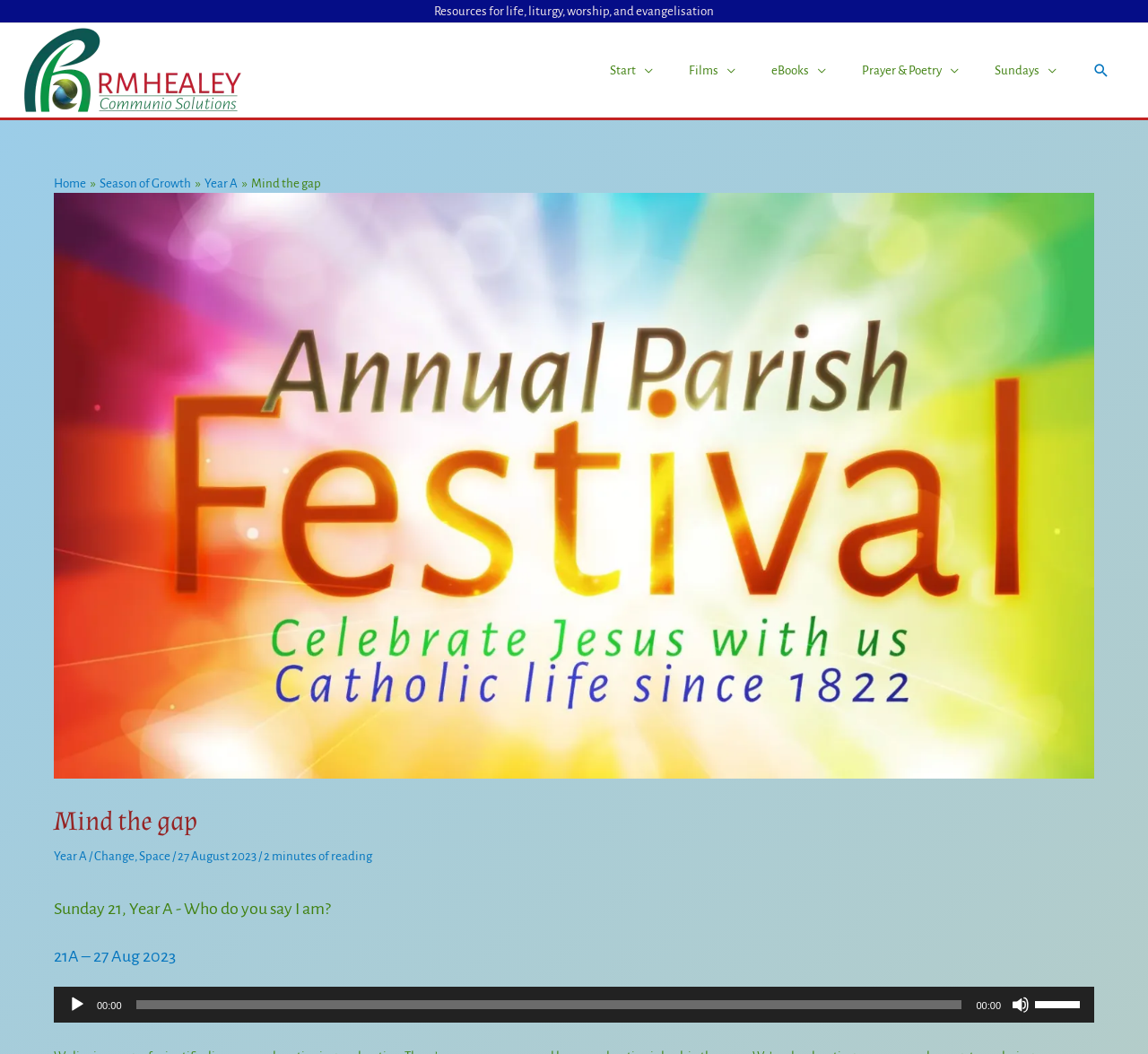Can you pinpoint the bounding box coordinates for the clickable element required for this instruction: "Click on the 'NEW ORDER' button"? The coordinates should be four float numbers between 0 and 1, i.e., [left, top, right, bottom].

None